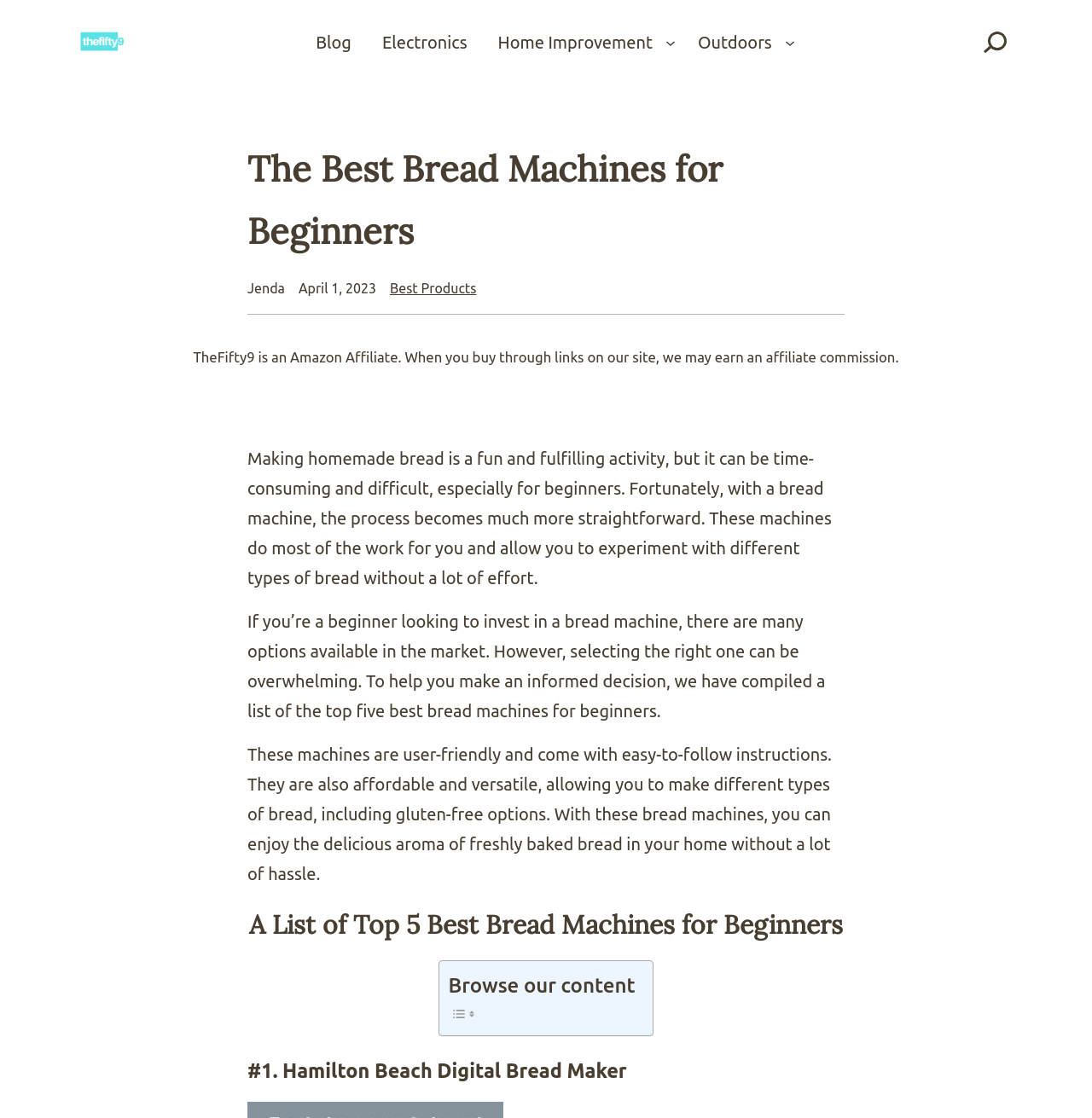Please provide a short answer using a single word or phrase for the question:
How many bread machines are recommended for beginners?

5